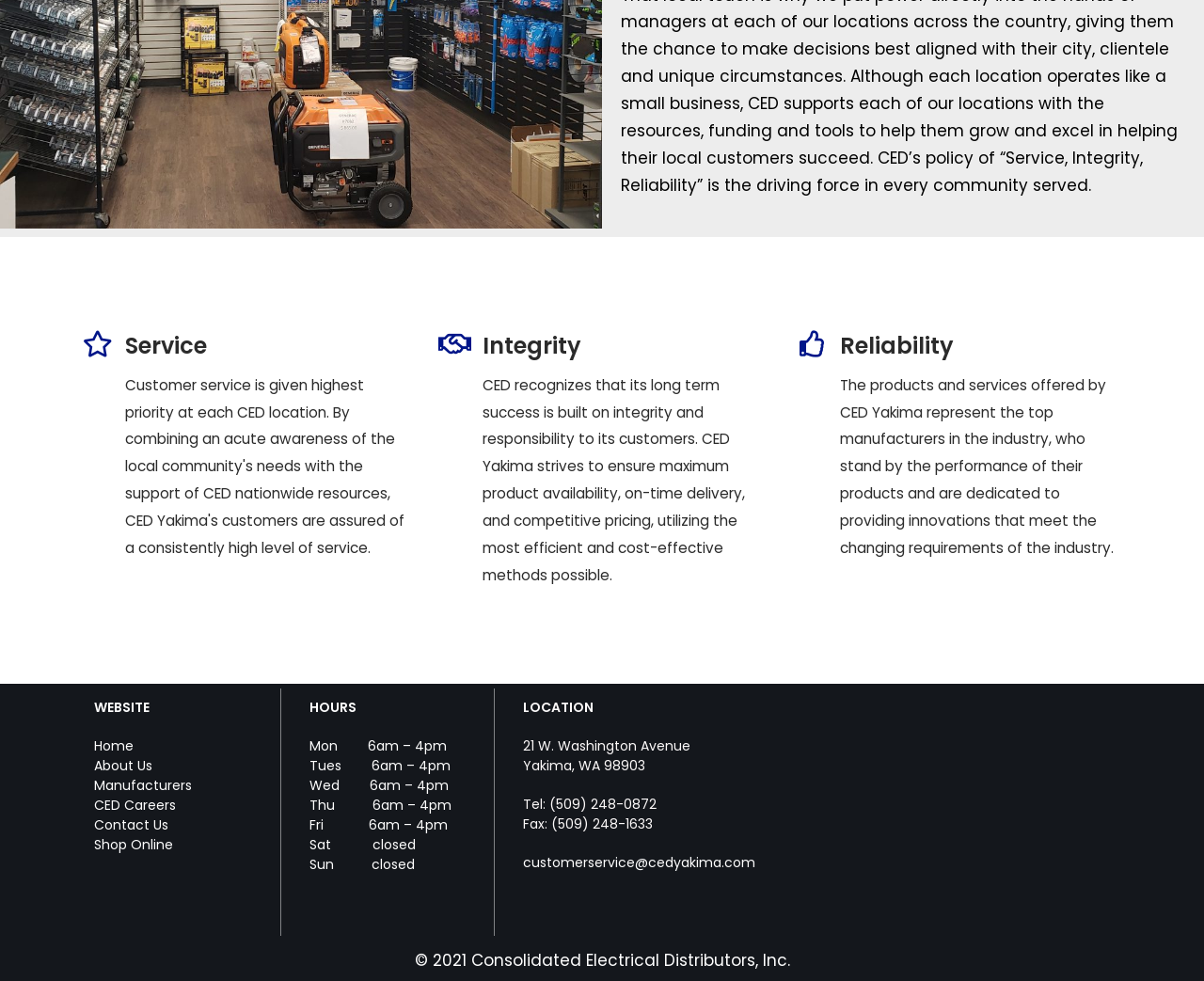What is the phone number of the company?
Please answer the question as detailed as possible based on the image.

The phone number can be found in the 'LOCATION' section where it lists the address, phone number, and fax number of the company.